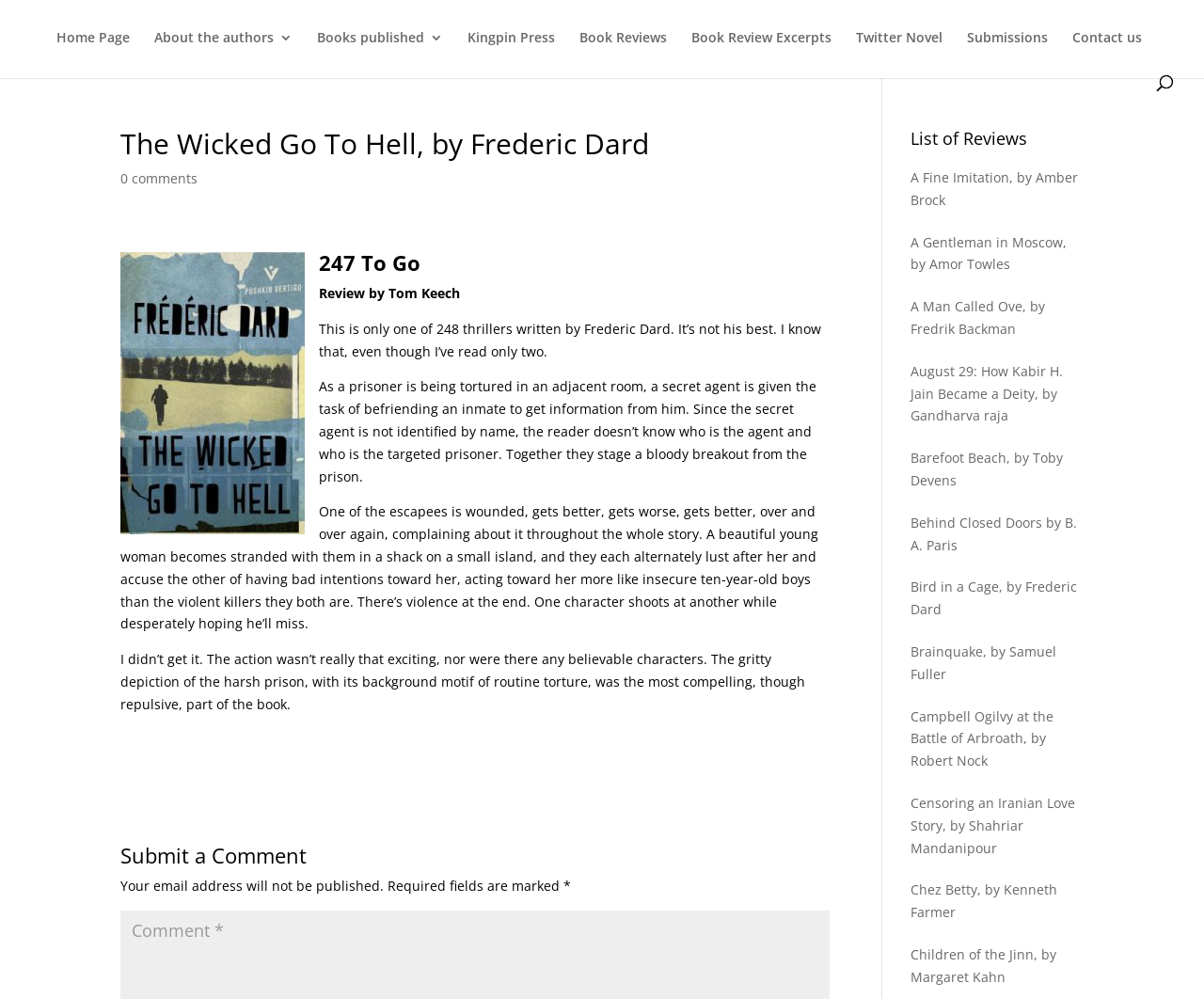Locate the bounding box of the UI element described in the following text: "Submissions".

[0.803, 0.031, 0.87, 0.075]